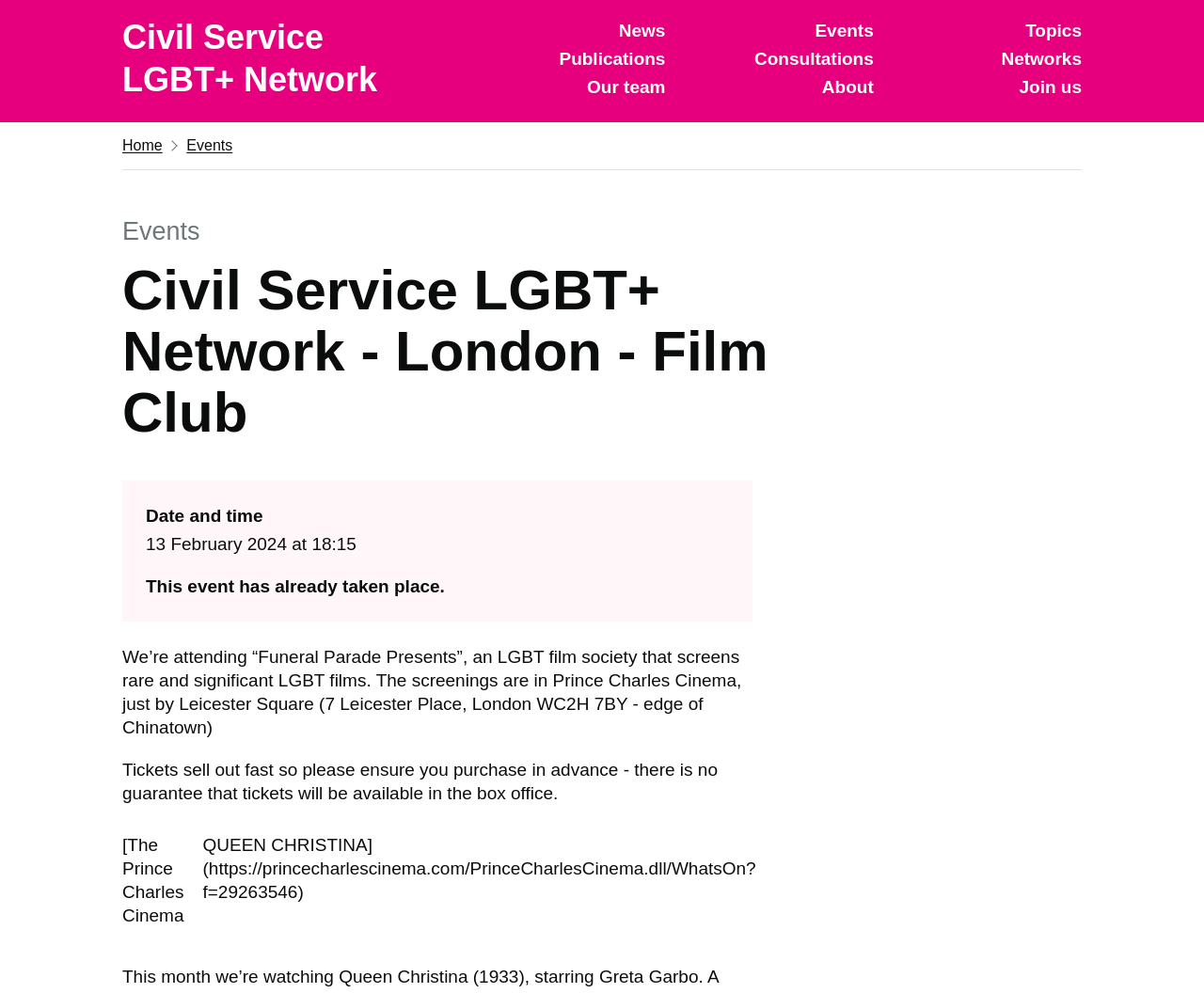Could you highlight the region that needs to be clicked to execute the instruction: "Click on the 'News' link"?

[0.514, 0.021, 0.553, 0.041]